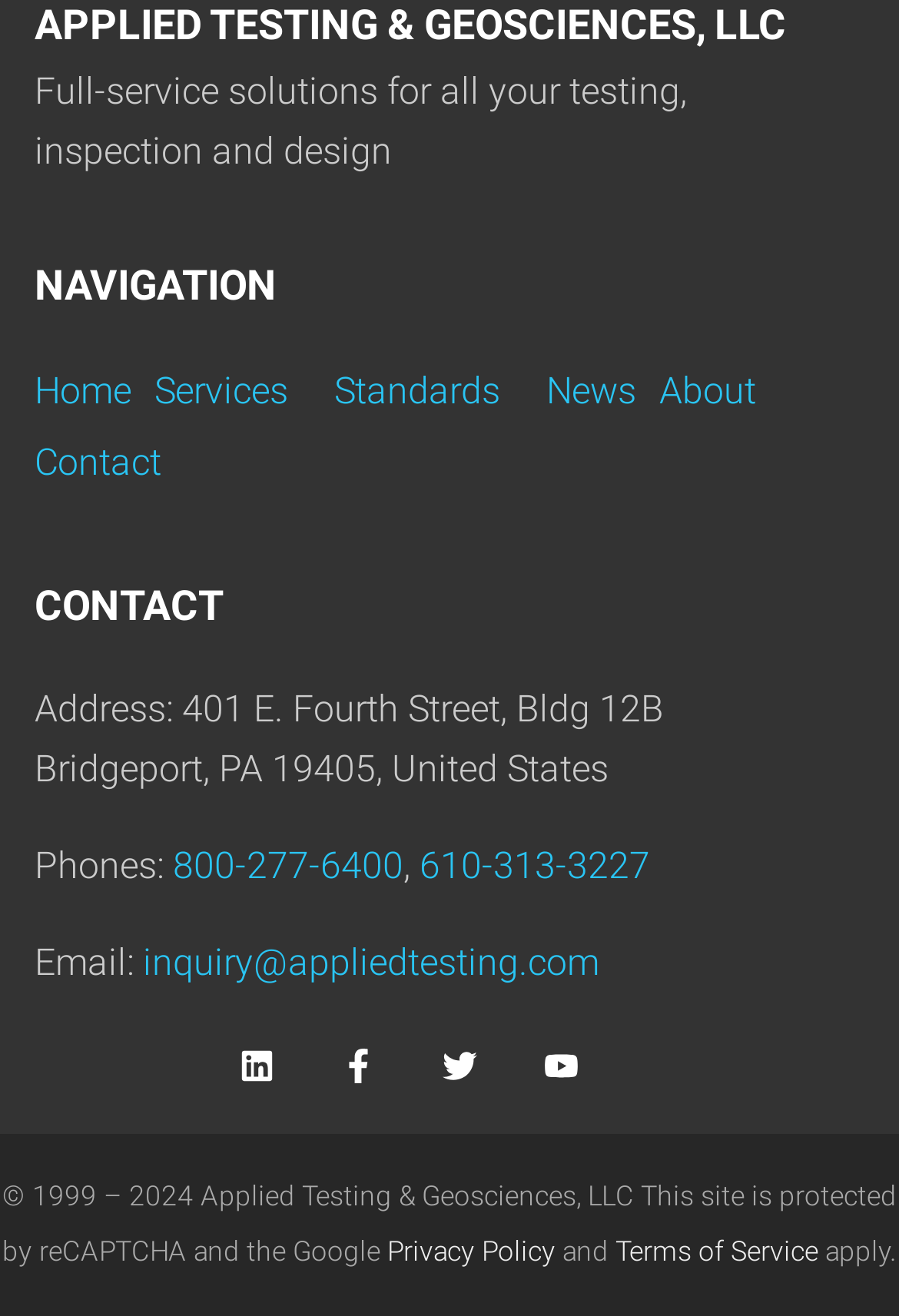What social media platforms does the company have?
Give a single word or phrase answer based on the content of the image.

Linkedin, Facebook, Twitter, Youtube